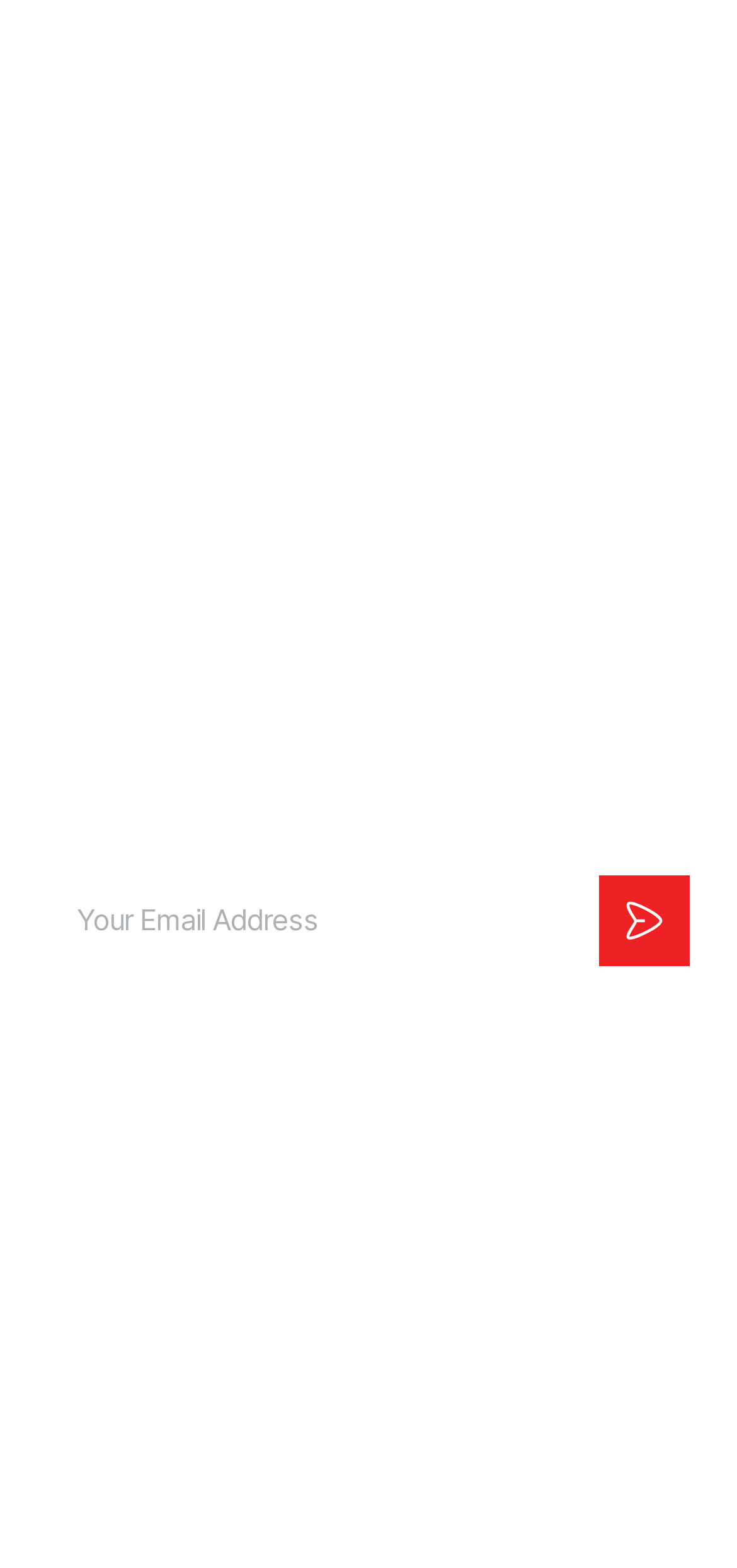Answer the question below with a single word or a brief phrase: 
What type of news can be found on this website?

Local and State News